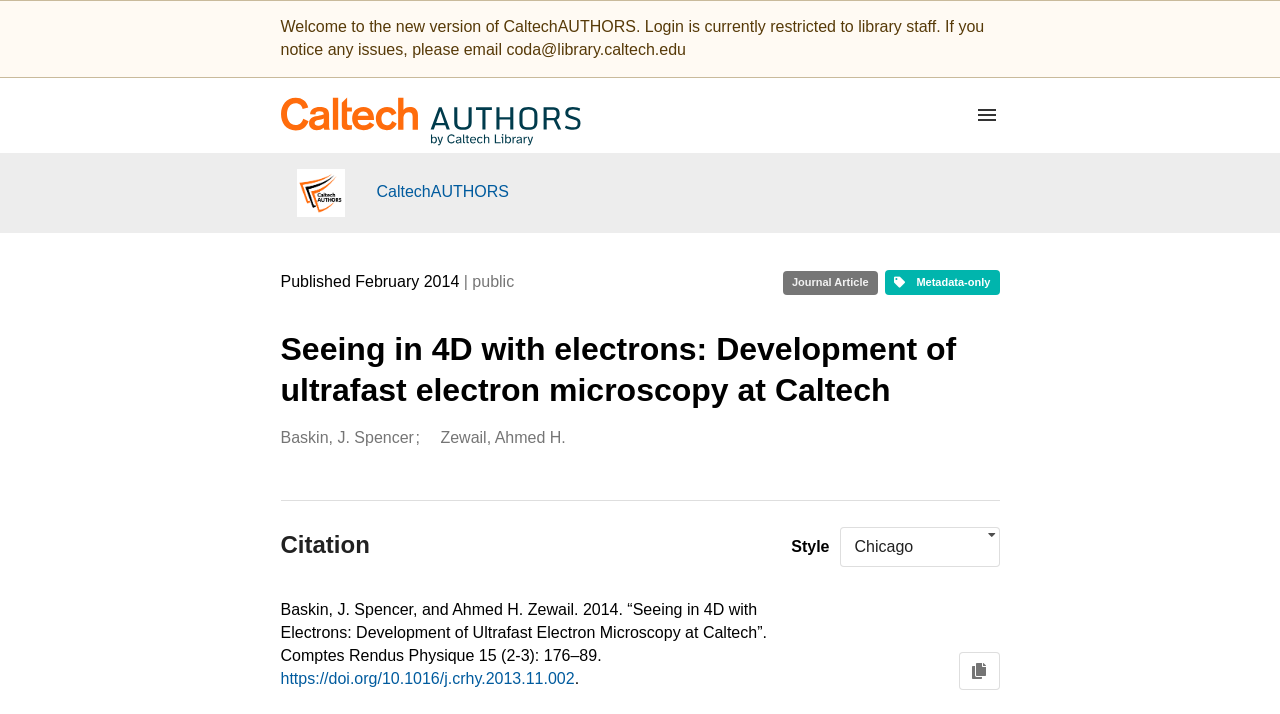Answer the question with a single word or phrase: 
What is the publication date of the journal article?

February 2014